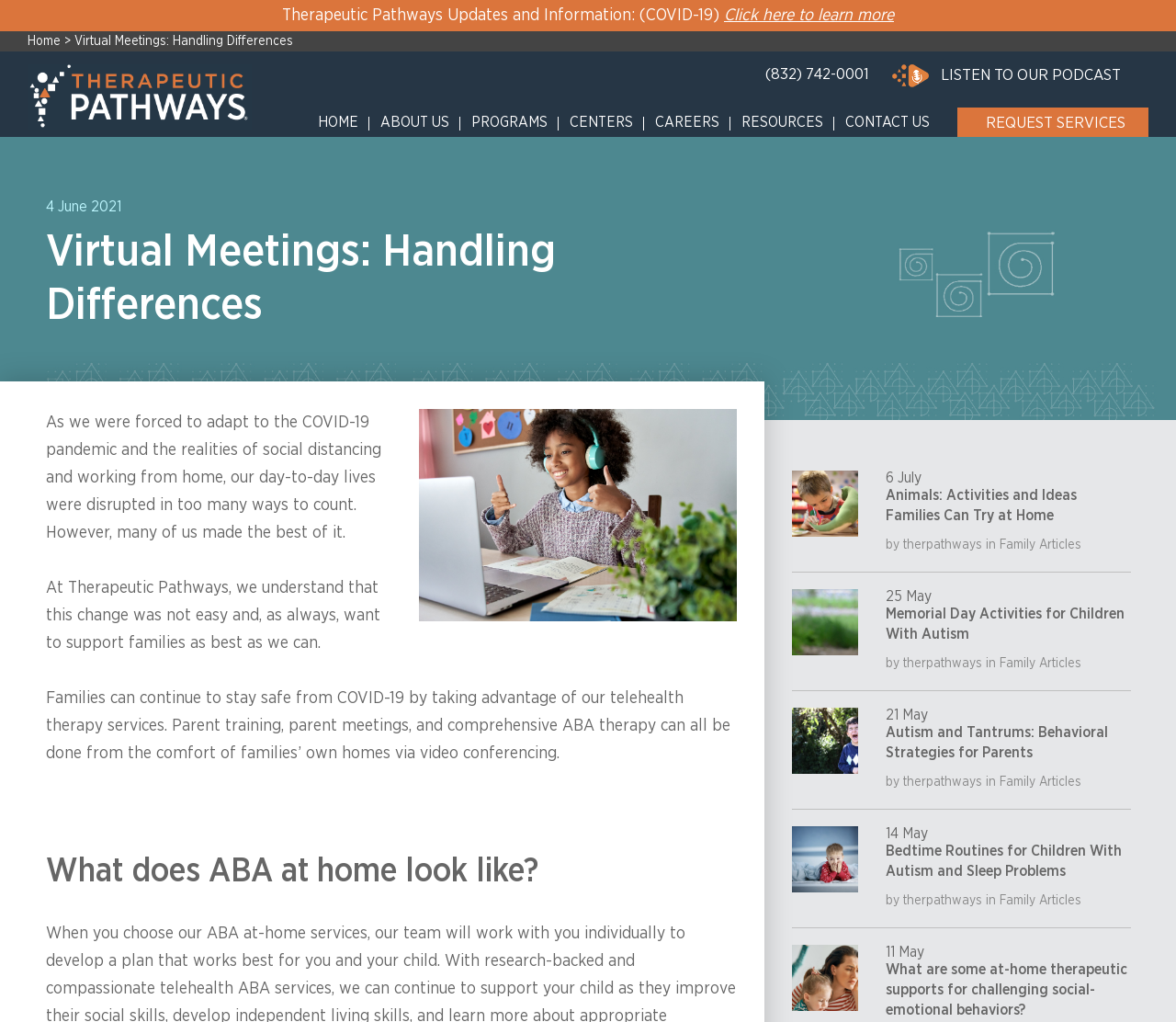What is the topic of the article on the webpage?
Provide a short answer using one word or a brief phrase based on the image.

Virtual Meetings: Handling Differences